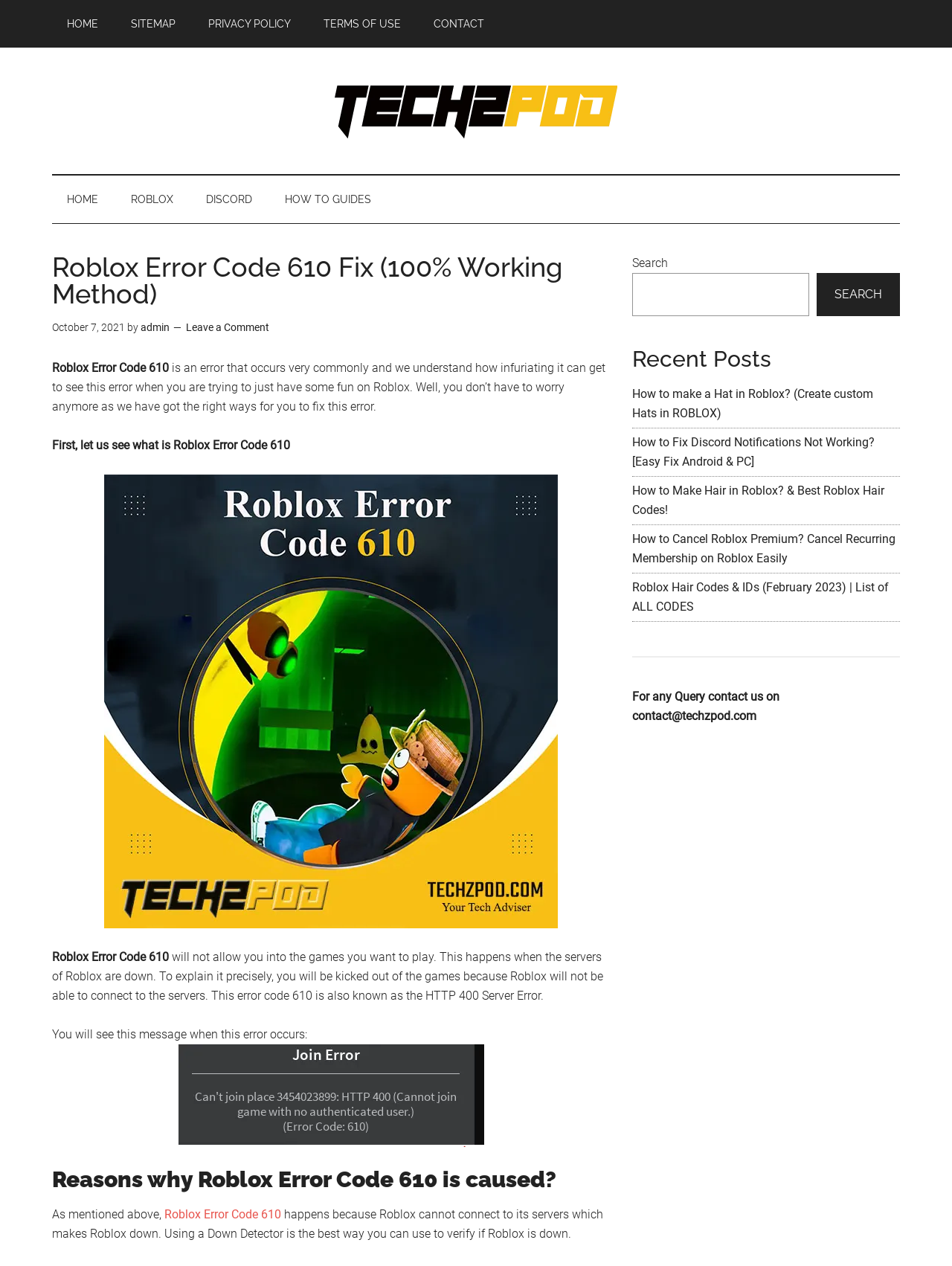Determine the bounding box coordinates of the region that needs to be clicked to achieve the task: "Click on the 'HOME' link".

[0.055, 0.0, 0.119, 0.038]